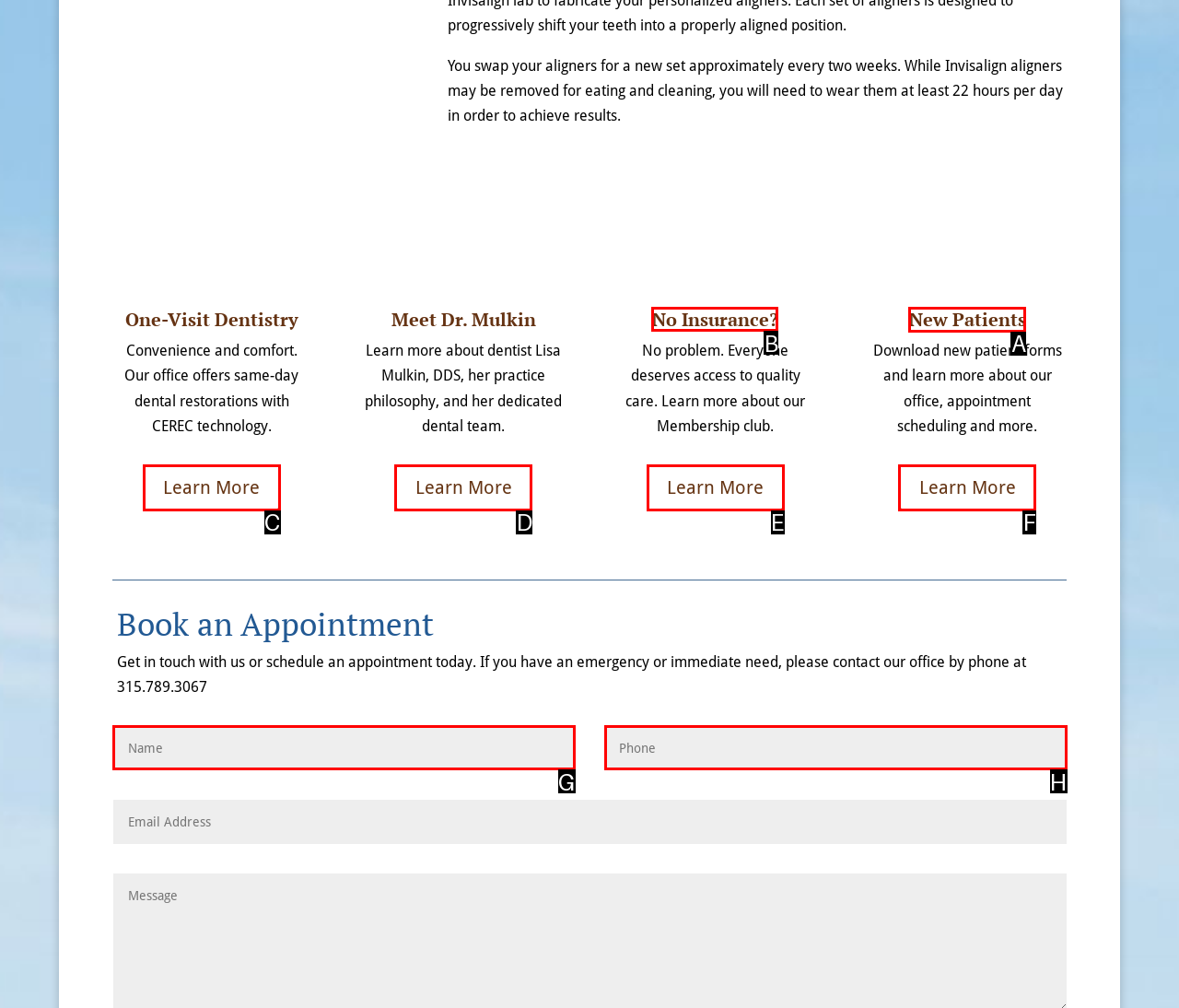Select the letter of the element you need to click to complete this task: Click the 'No Insurance?' link
Answer using the letter from the specified choices.

B